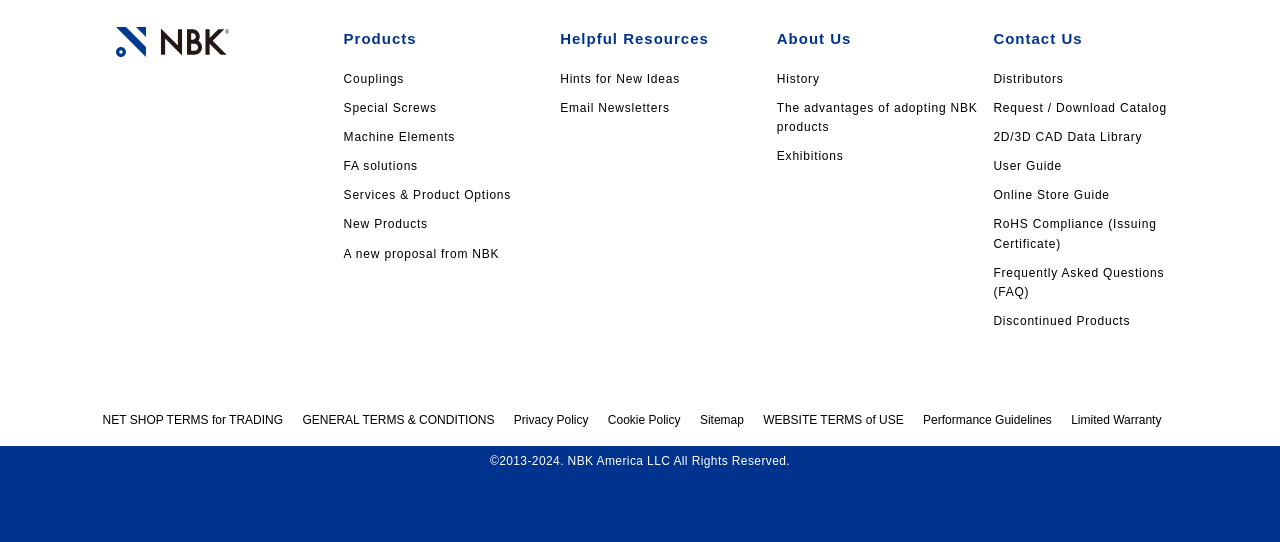Identify the bounding box coordinates of the area you need to click to perform the following instruction: "Read comments".

None